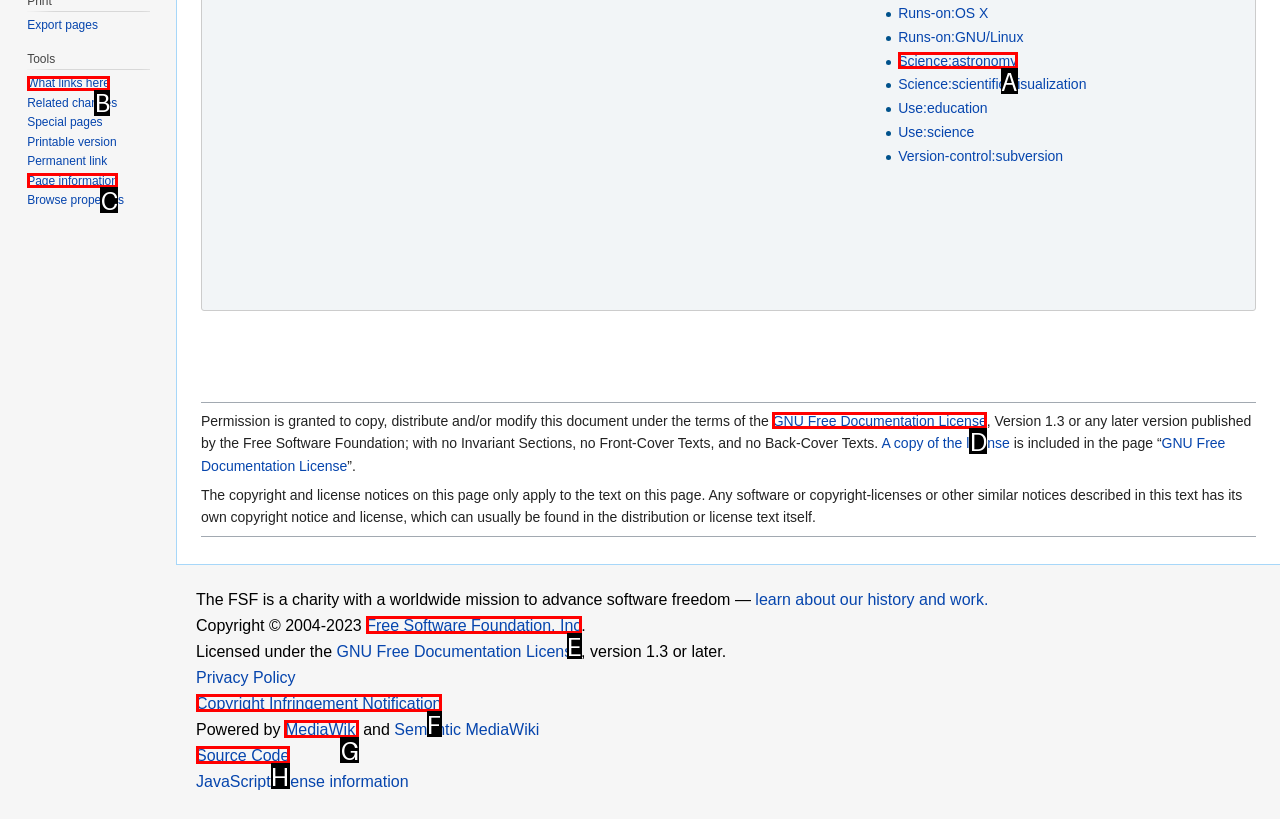Using the description: What links here, find the best-matching HTML element. Indicate your answer with the letter of the chosen option.

B